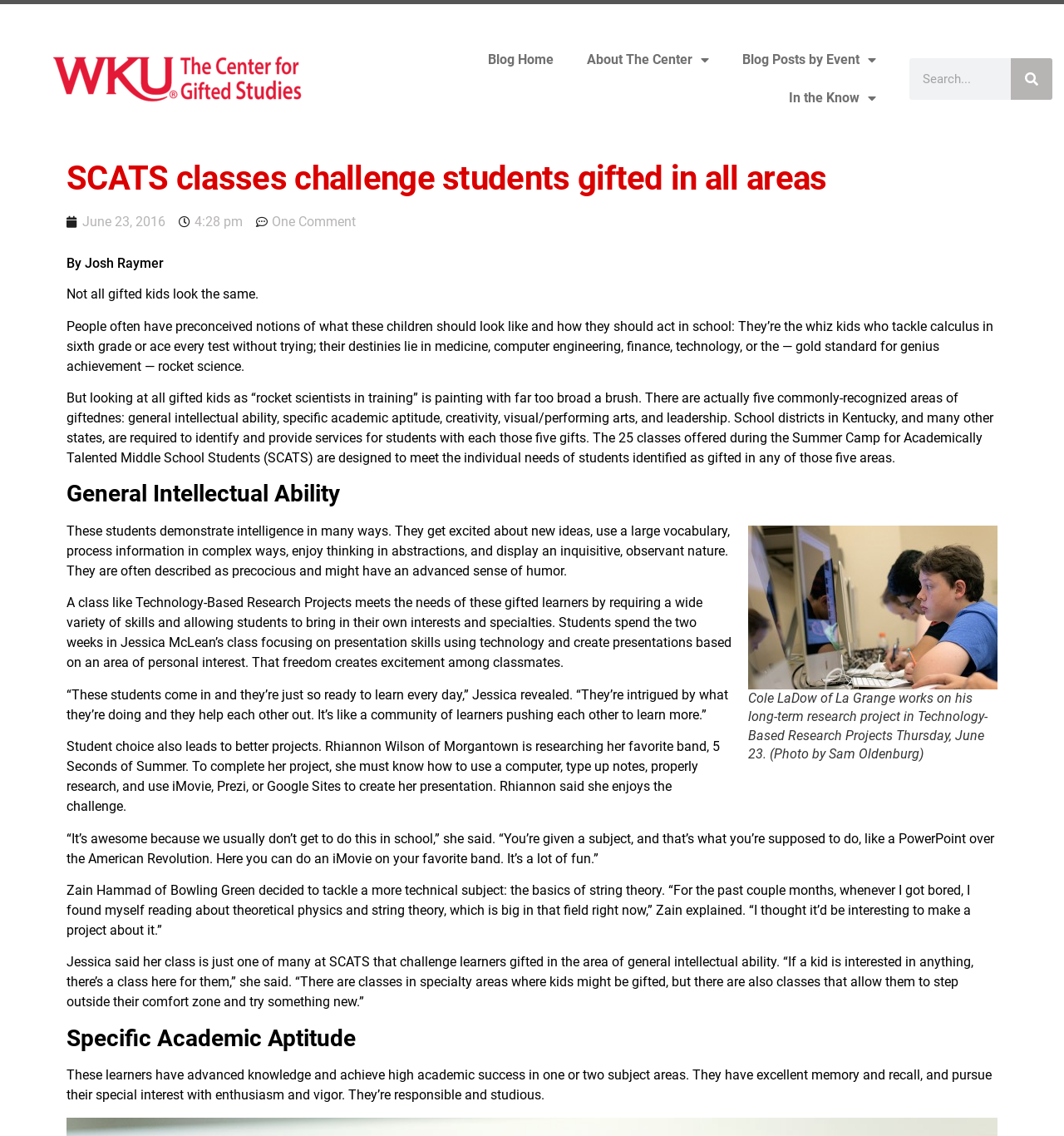How many areas of giftedness are recognized?
Give a detailed explanation using the information visible in the image.

The text states 'There are actually five commonly-recognized areas of giftedness: general intellectual ability, specific academic aptitude, creativity, visual/performing arts, and leadership.'